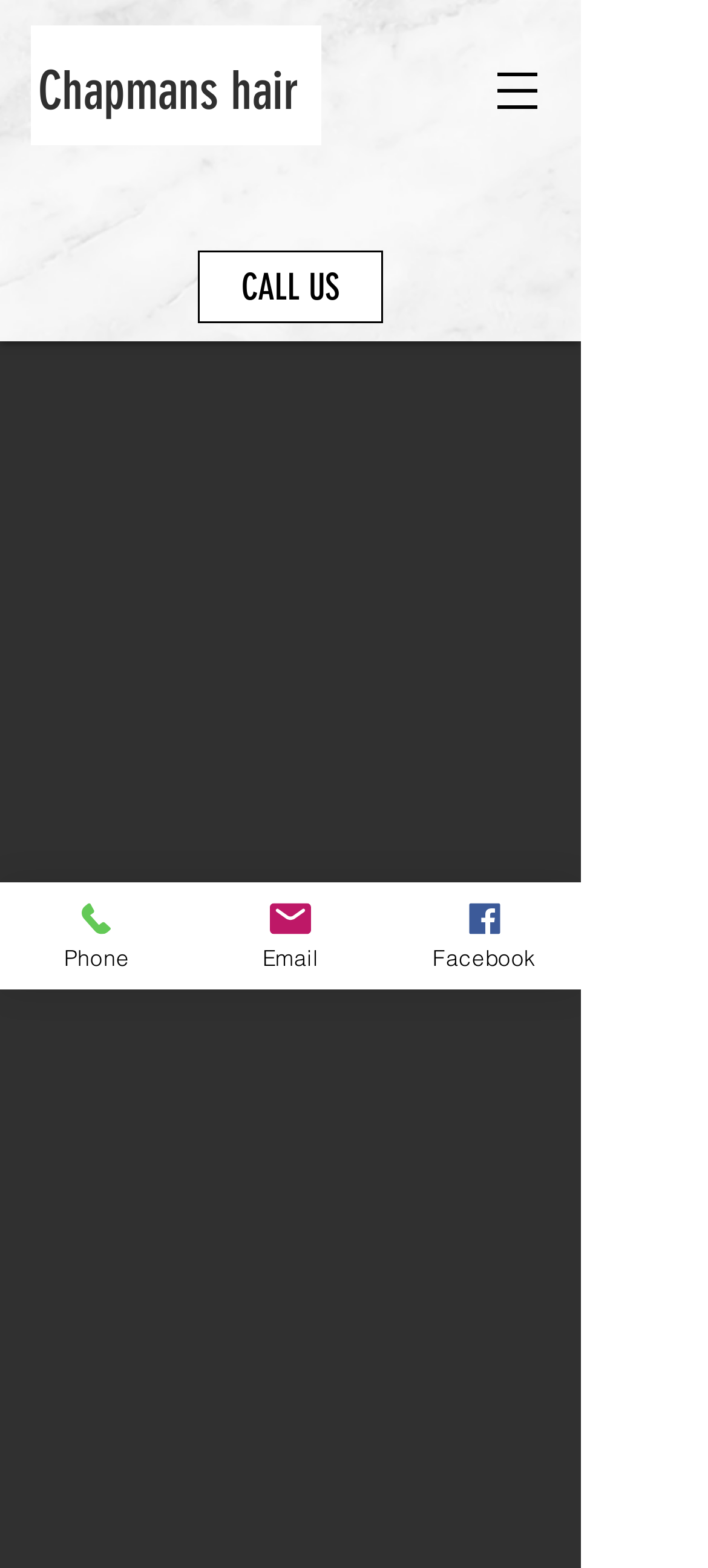Please look at the image and answer the question with a detailed explanation: What is the location of the 'CALL US' link?

The 'CALL US' link is located at the top-middle section of the webpage, with its bounding box coordinates being [0.279, 0.16, 0.541, 0.206].